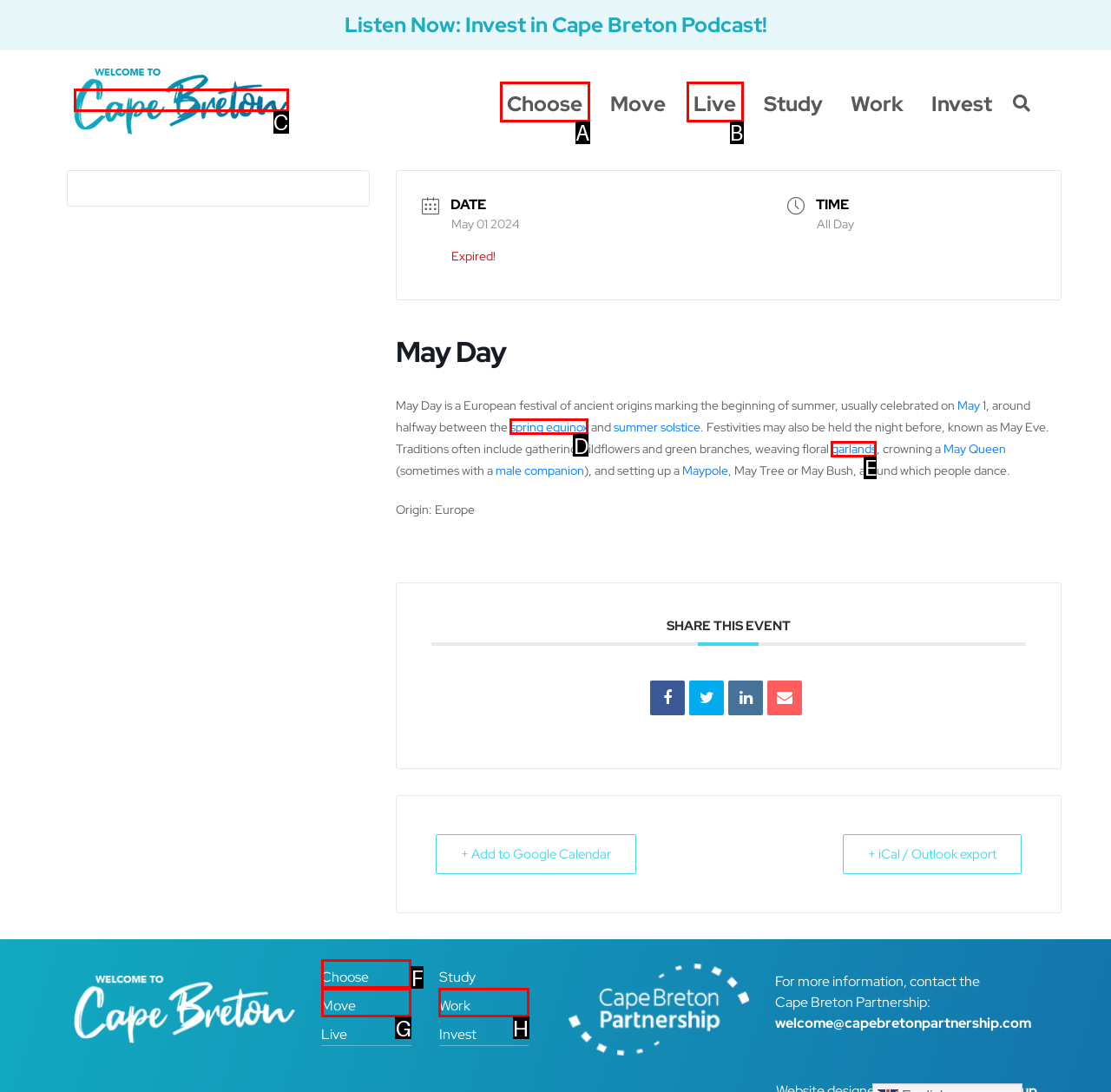Choose the UI element that best aligns with the description: alt="Welcome To Cape Breton"
Respond with the letter of the chosen option directly.

C